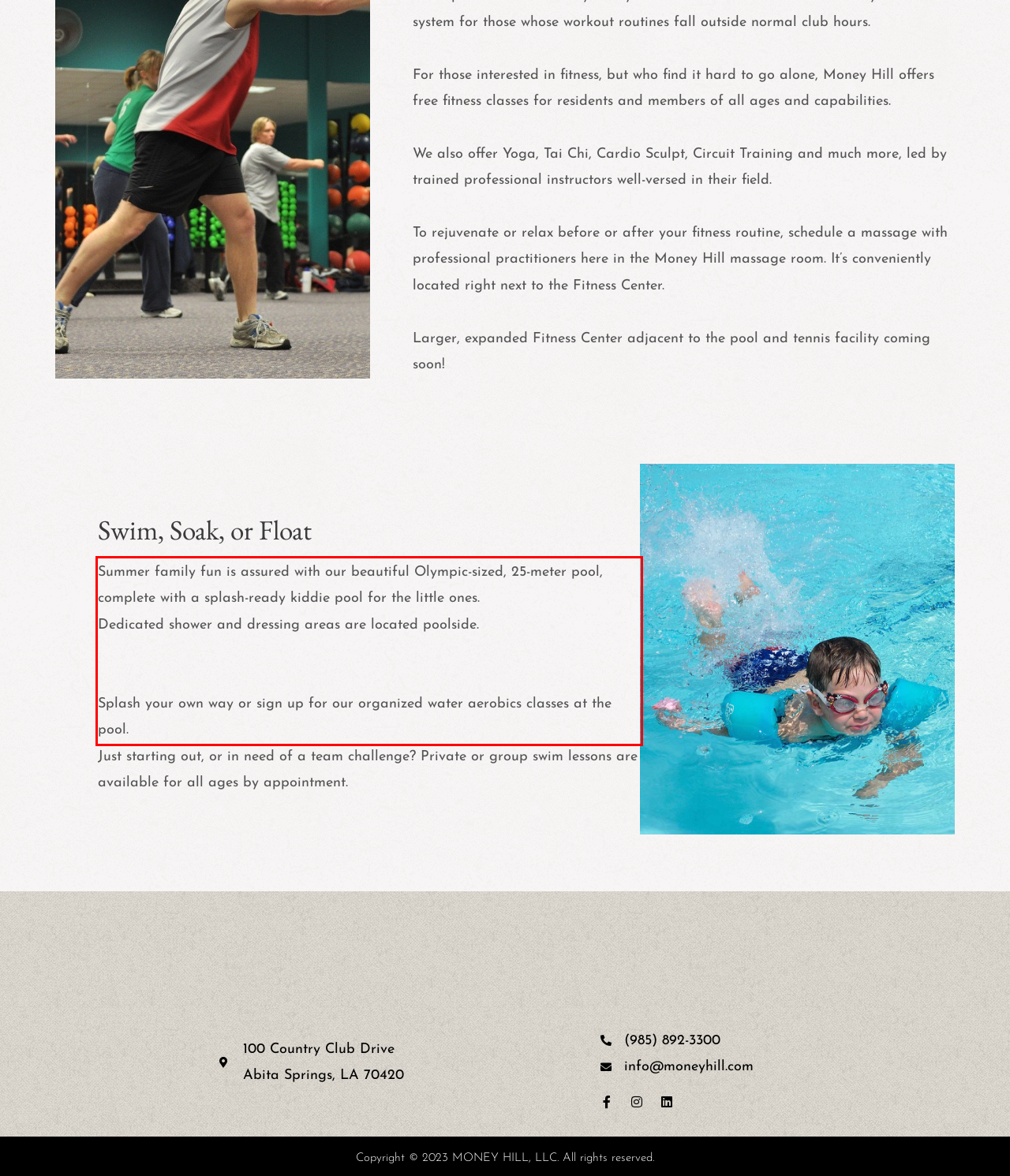Using the provided webpage screenshot, recognize the text content in the area marked by the red bounding box.

Summer family fun is assured with our beautiful Olympic-sized, 25-meter pool, complete with a splash-ready kiddie pool for the little ones. Dedicated shower and dressing areas are located poolside. Splash your own way or sign up for our organized water aerobics classes at the pool.